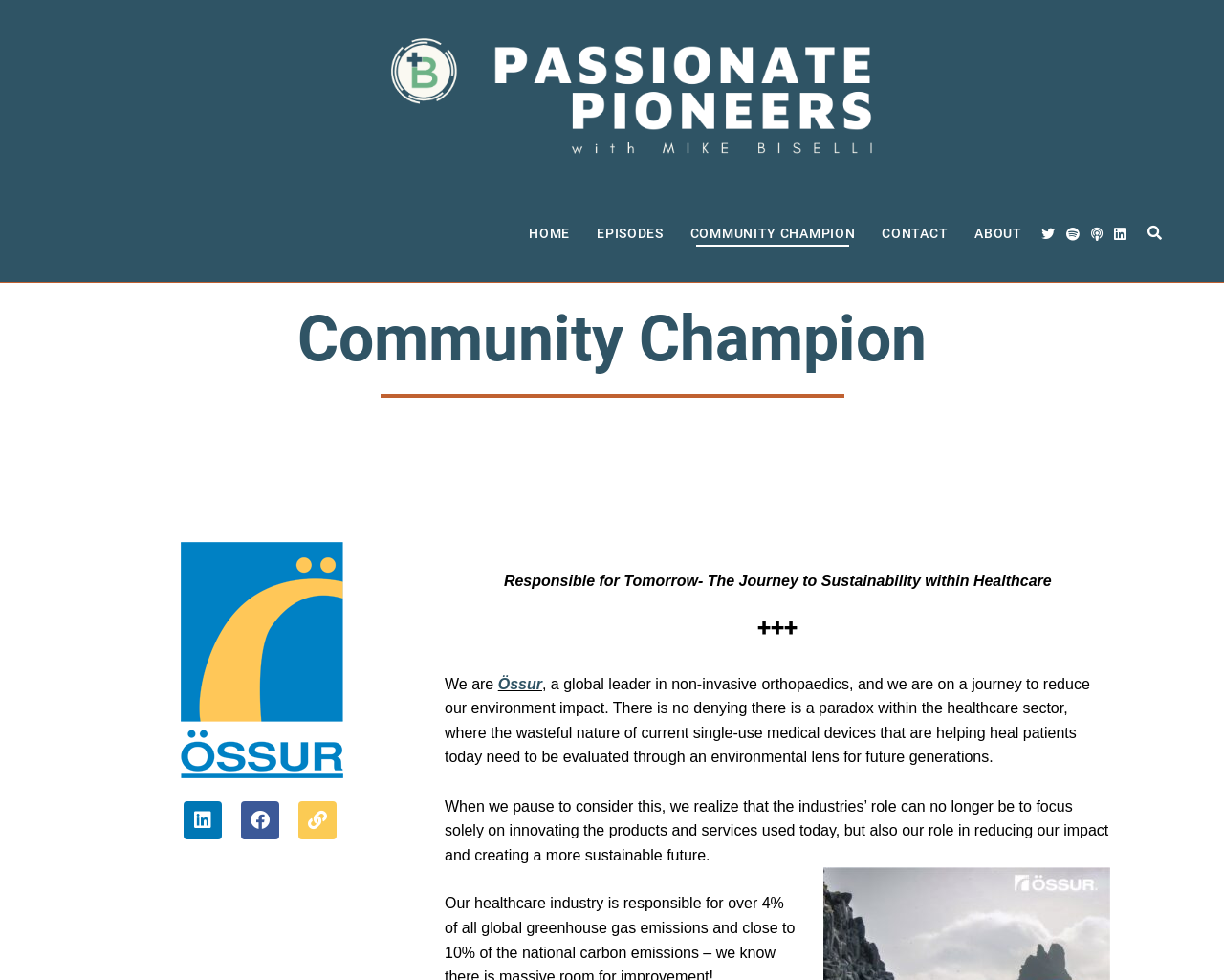Could you specify the bounding box coordinates for the clickable section to complete the following instruction: "Go to the HOME page"?

[0.421, 0.19, 0.477, 0.286]